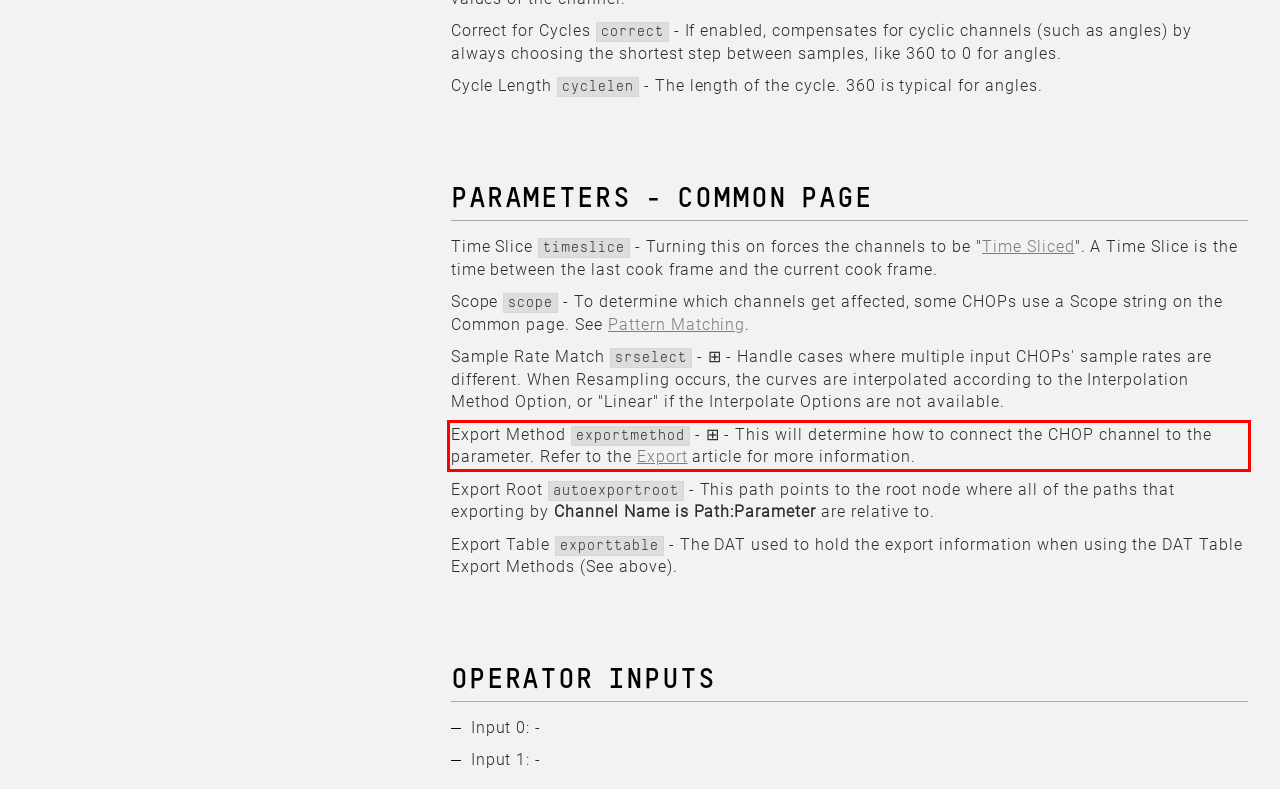You have a screenshot of a webpage with a red bounding box. Identify and extract the text content located inside the red bounding box.

Export Method exportmethod - ⊞ - This will determine how to connect the CHOP channel to the parameter. Refer to the Export article for more information.